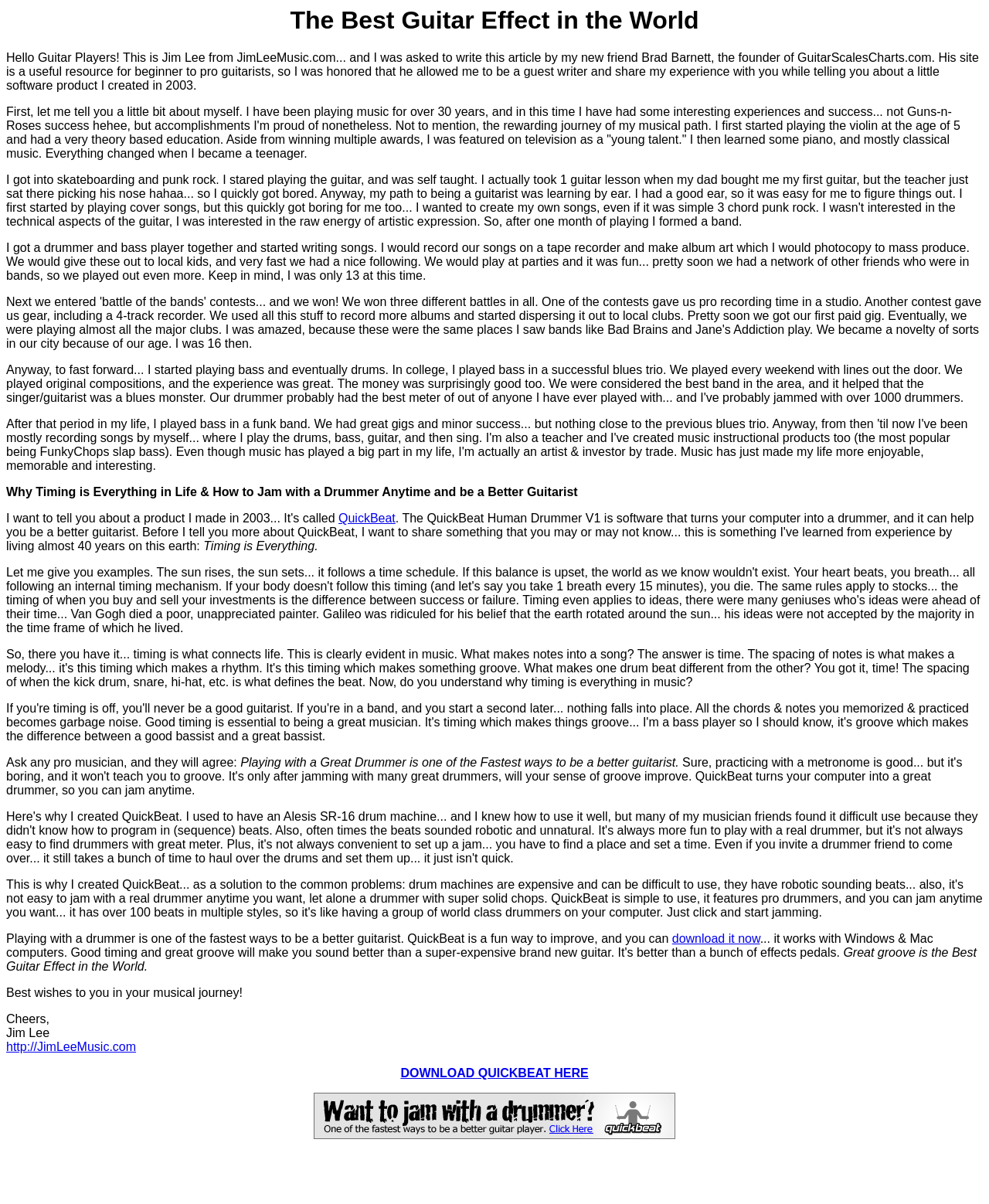Locate the bounding box of the UI element described in the following text: "DOWNLOAD QUICKBEAT HERE".

[0.405, 0.886, 0.595, 0.897]